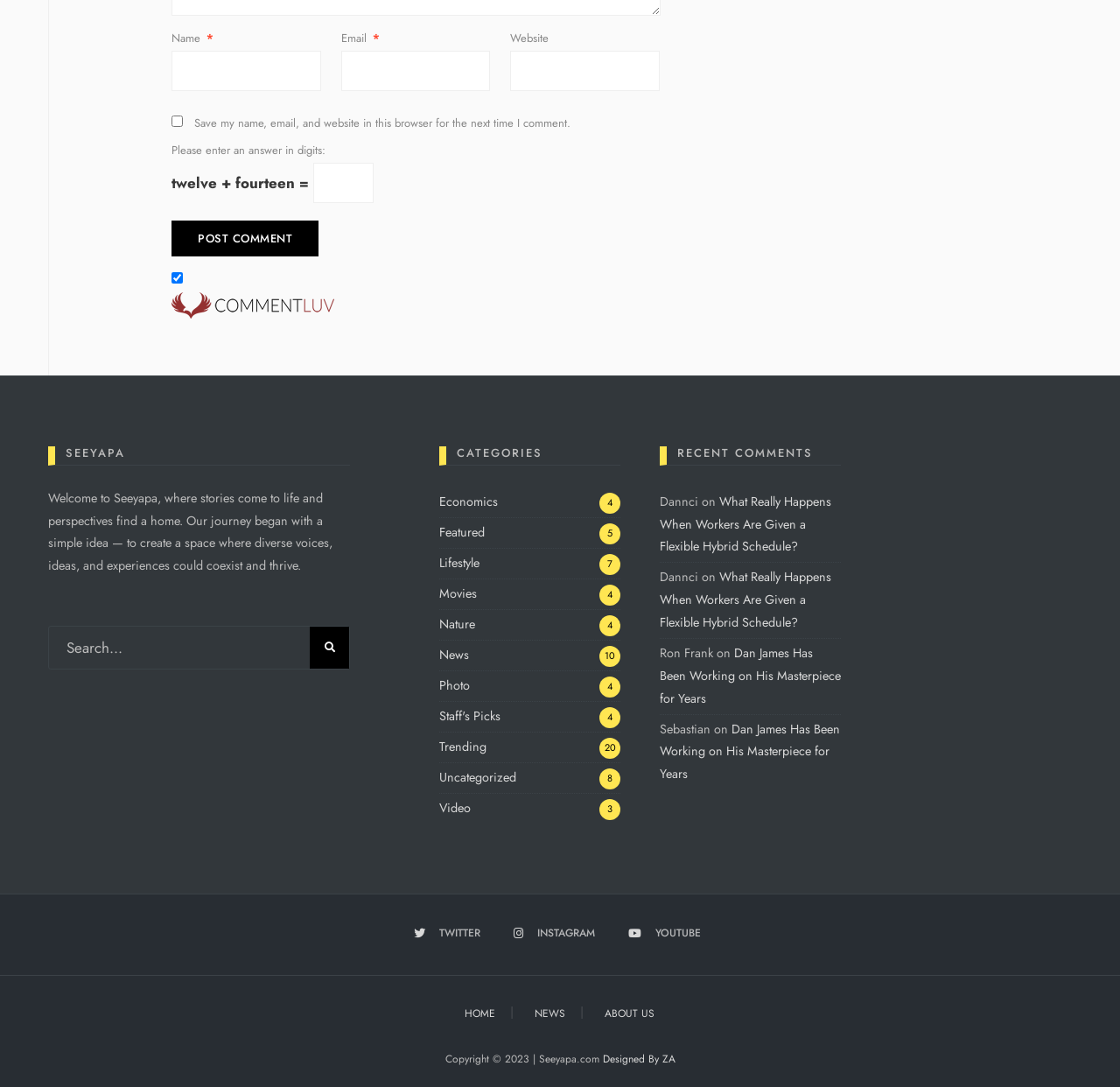What is the topic of the link 'What Really Happens When Workers Are Given a Flexible Hybrid Schedule?'?
Answer with a single word or short phrase according to what you see in the image.

Flexible work schedule